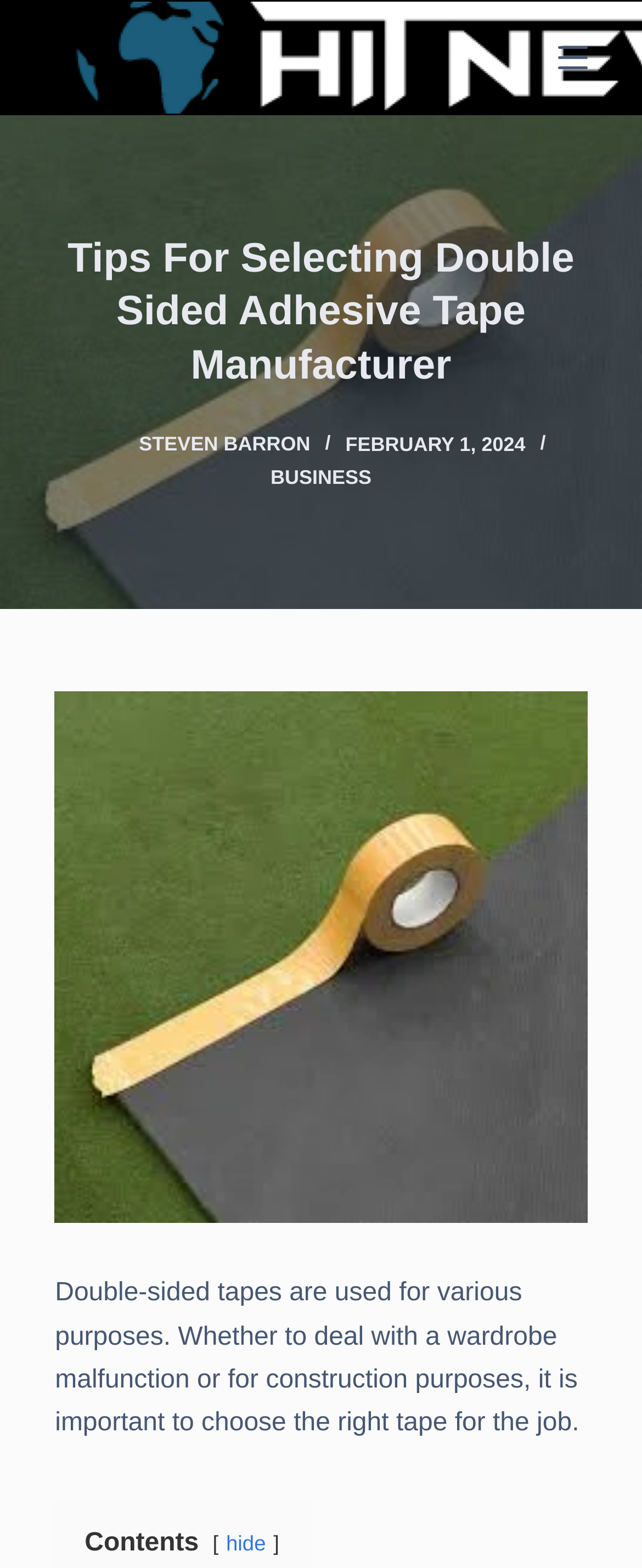When was the article published?
Please provide a full and detailed response to the question.

The publication date of the article can be determined by looking at the time element which contains the text 'FEBRUARY 1, 2024'.